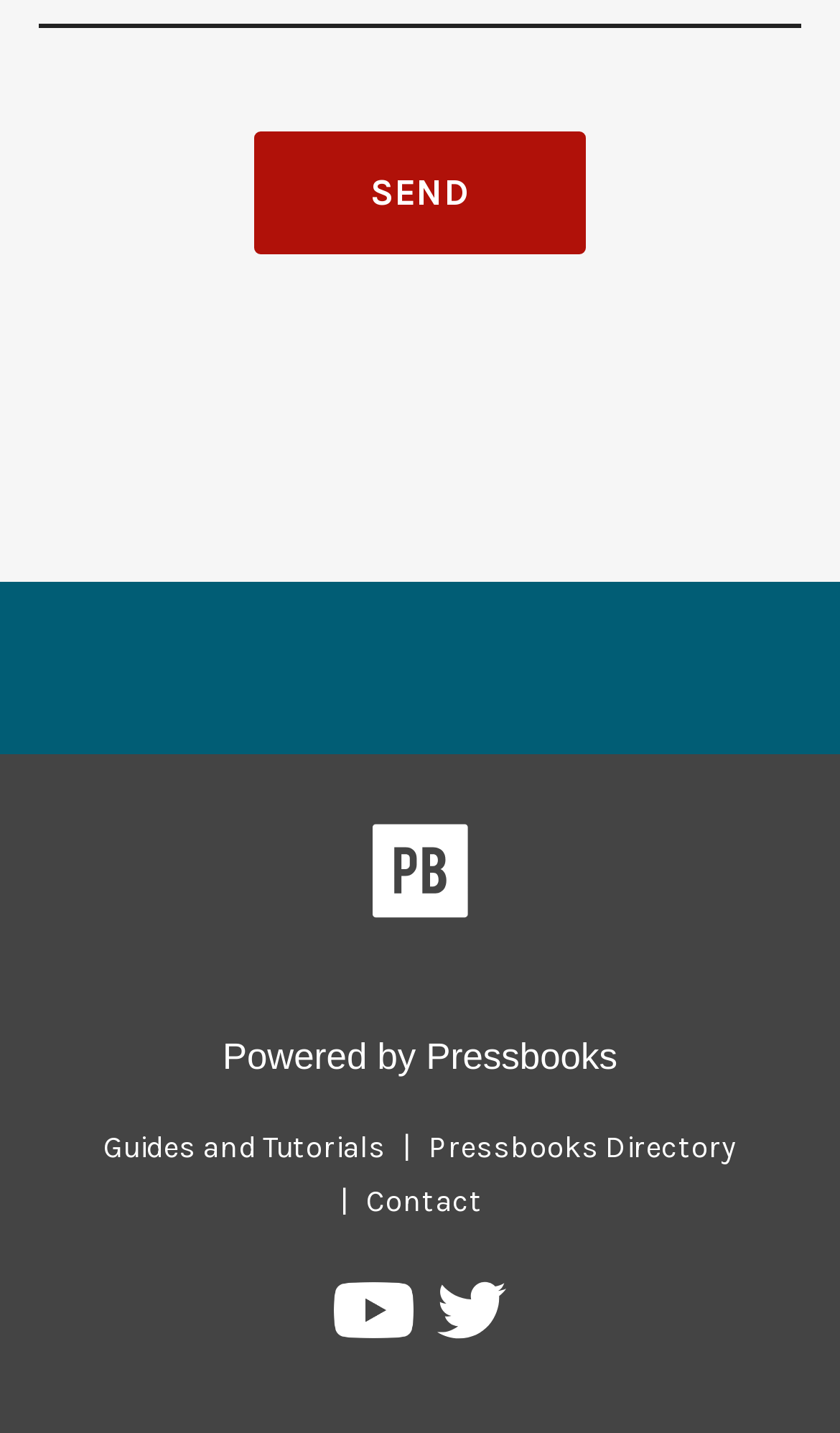Locate the bounding box coordinates of the clickable area needed to fulfill the instruction: "View Pressbooks Directory".

[0.49, 0.787, 0.897, 0.813]